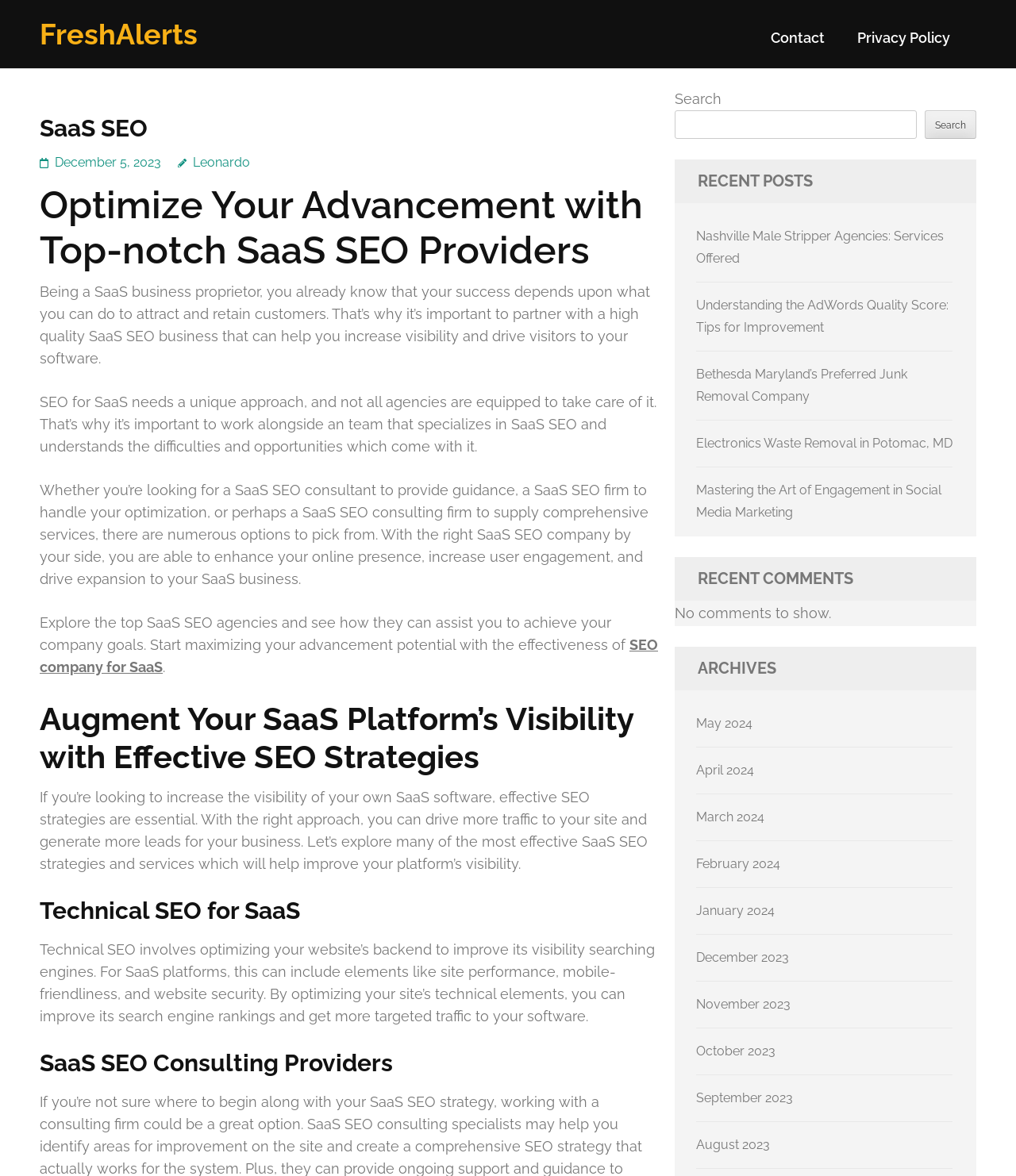From the element description parent_node: Search name="s", predict the bounding box coordinates of the UI element. The coordinates must be specified in the format (top-left x, top-left y, bottom-right x, bottom-right y) and should be within the 0 to 1 range.

[0.664, 0.094, 0.902, 0.118]